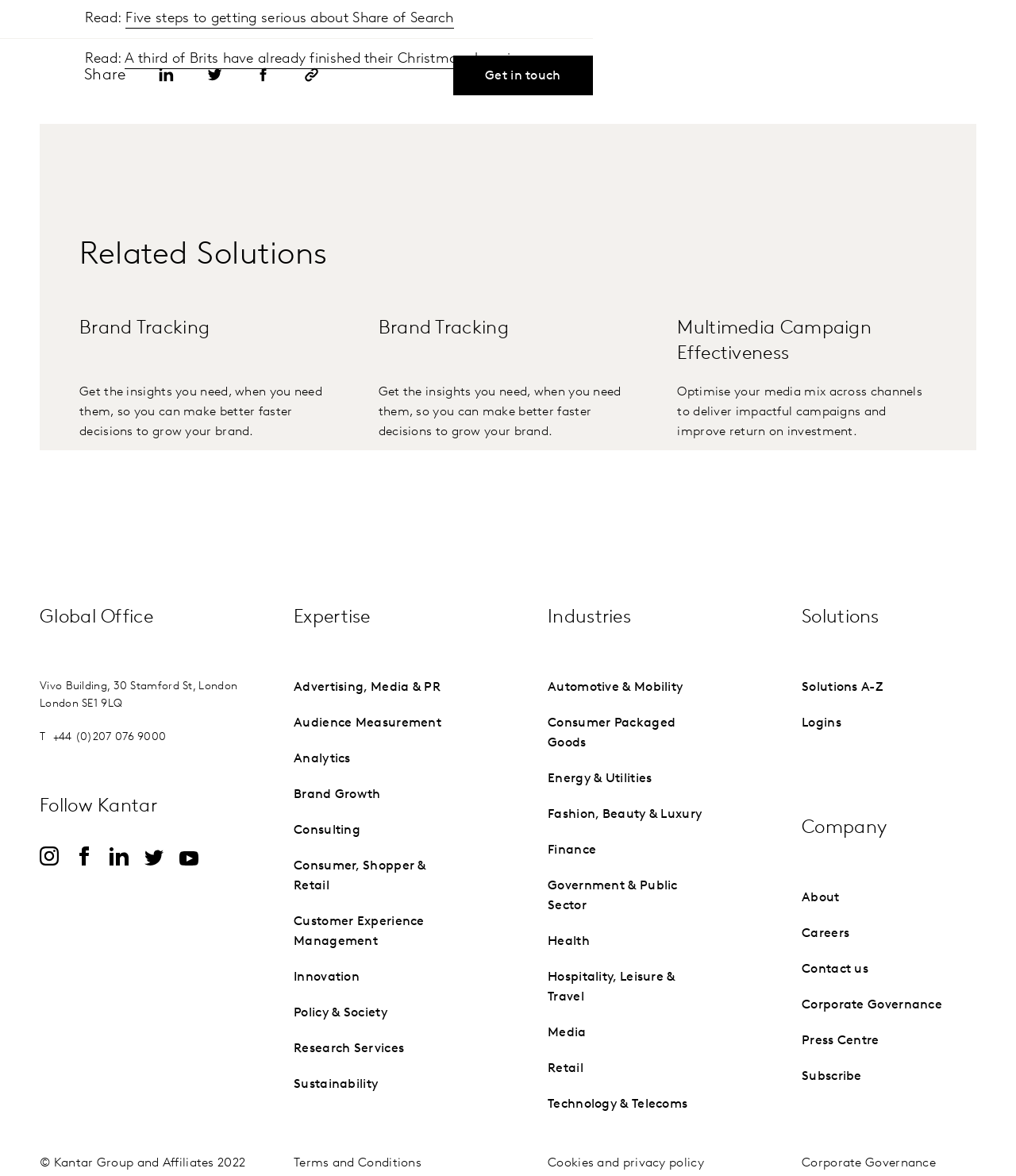Please identify the bounding box coordinates of the element I should click to complete this instruction: 'Explore solutions for Automotive & Mobility'. The coordinates should be given as four float numbers between 0 and 1, like this: [left, top, right, bottom].

[0.539, 0.579, 0.672, 0.59]